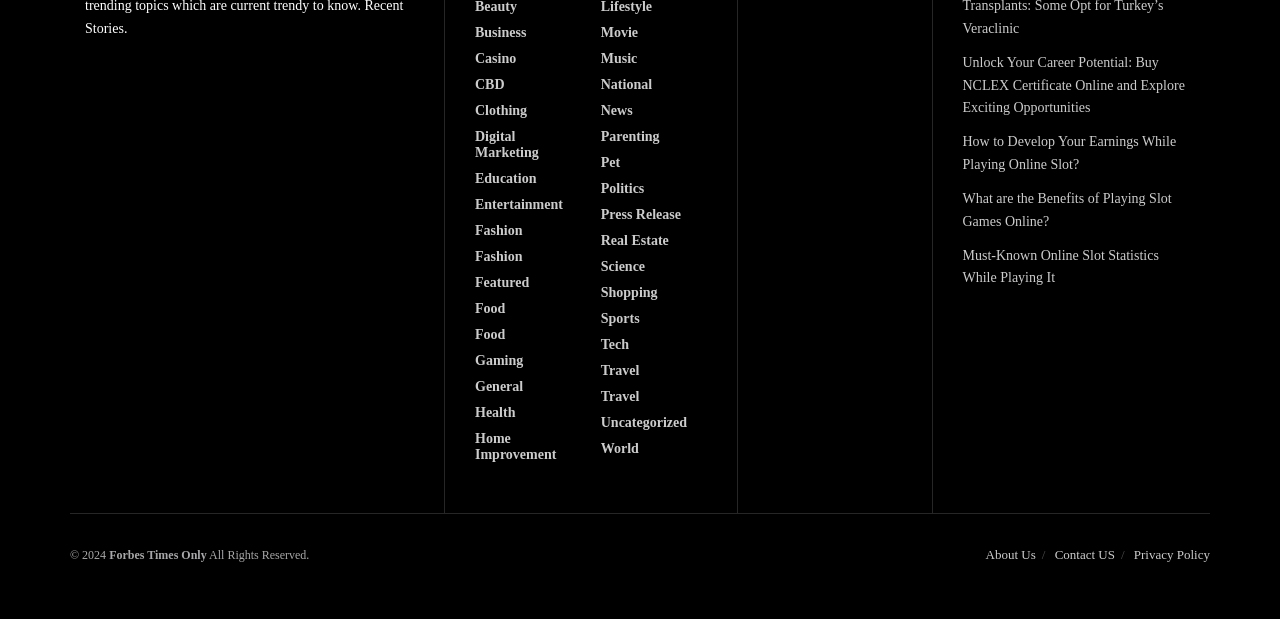Identify the bounding box coordinates of the area you need to click to perform the following instruction: "Read about How to Develop Your Earnings While Playing Online Slot?".

[0.752, 0.217, 0.919, 0.277]